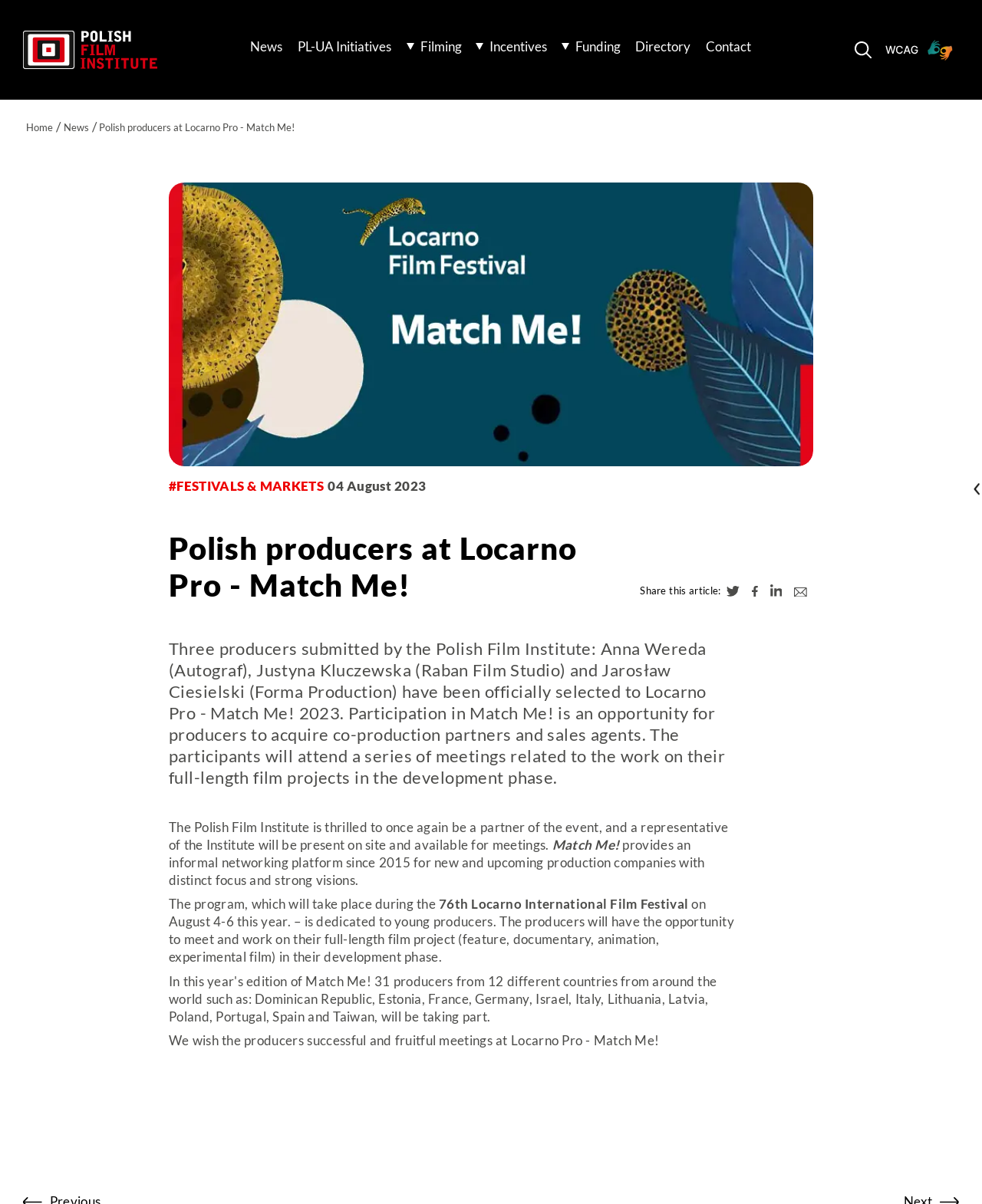Identify the bounding box coordinates of the element that should be clicked to fulfill this task: "Click the Polish Film Institute Logo". The coordinates should be provided as four float numbers between 0 and 1, i.e., [left, top, right, bottom].

[0.023, 0.025, 0.16, 0.058]